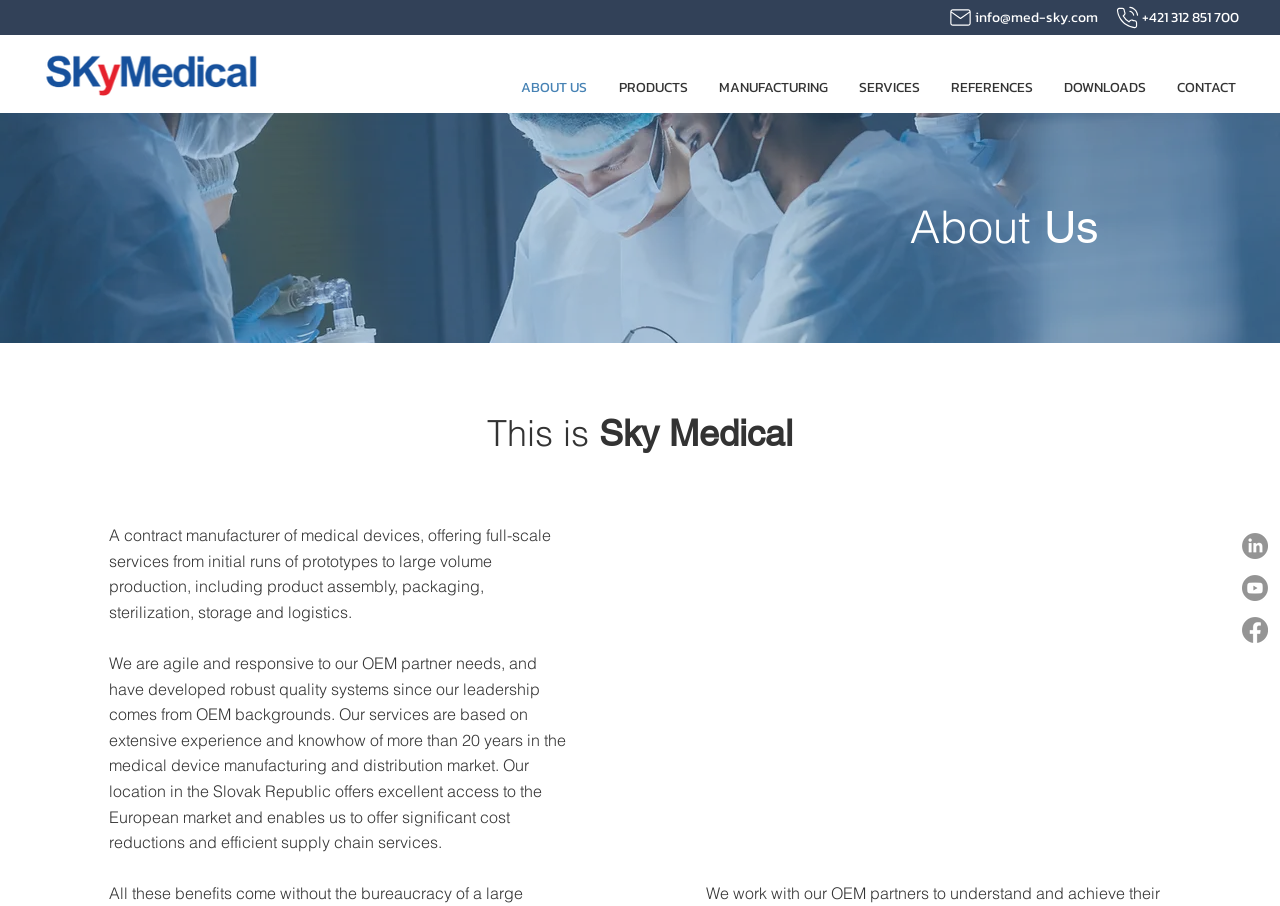Please find the bounding box coordinates of the clickable region needed to complete the following instruction: "Click the email link". The bounding box coordinates must consist of four float numbers between 0 and 1, i.e., [left, top, right, bottom].

[0.732, 0.004, 0.858, 0.034]